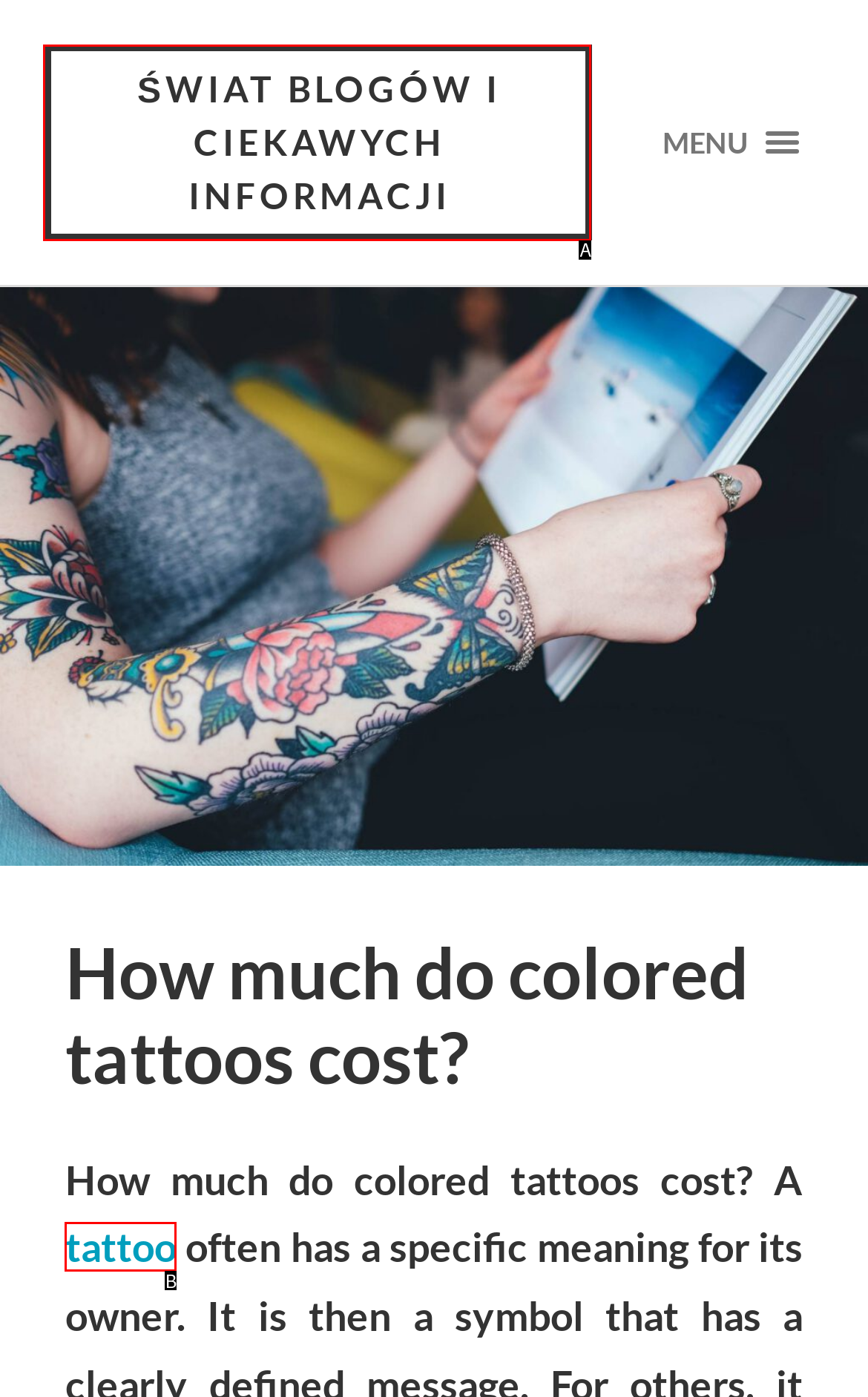Match the HTML element to the given description: Świat blogów i ciekawych informacji
Indicate the option by its letter.

A